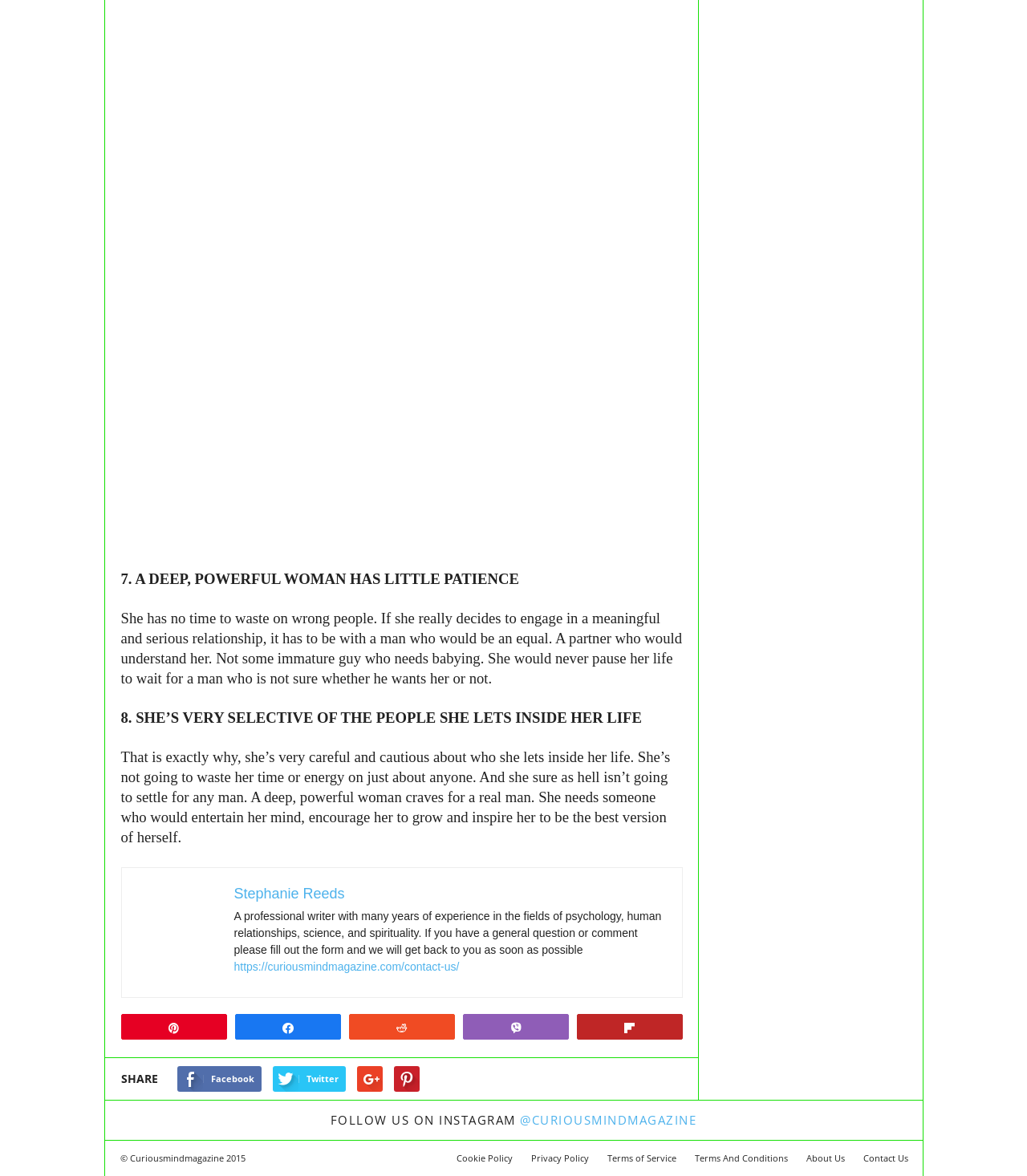Give a succinct answer to this question in a single word or phrase: 
What is the name of the magazine?

Curiousmindmagazine